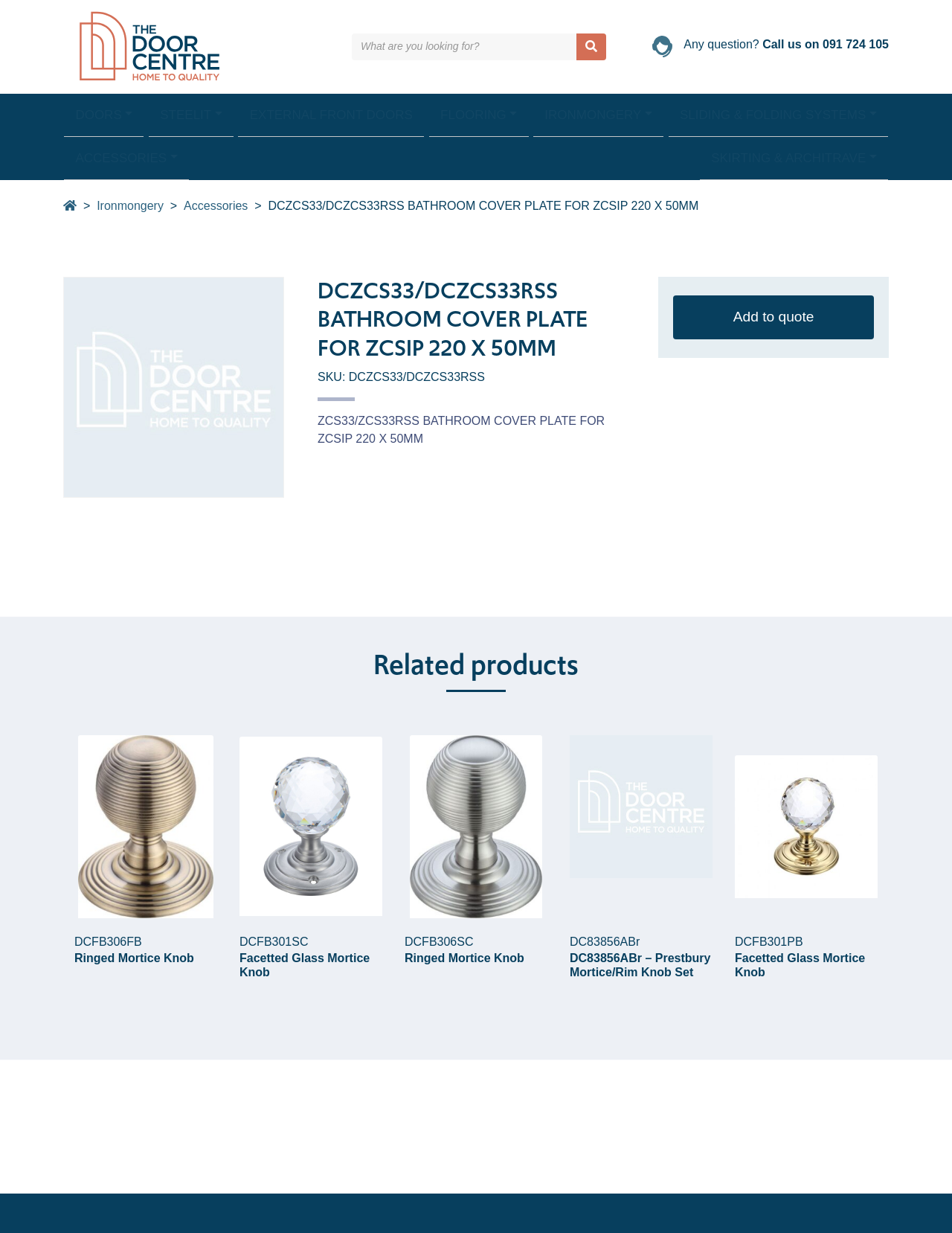Please find the bounding box coordinates of the element that must be clicked to perform the given instruction: "Call the support number". The coordinates should be four float numbers from 0 to 1, i.e., [left, top, right, bottom].

[0.801, 0.031, 0.934, 0.041]